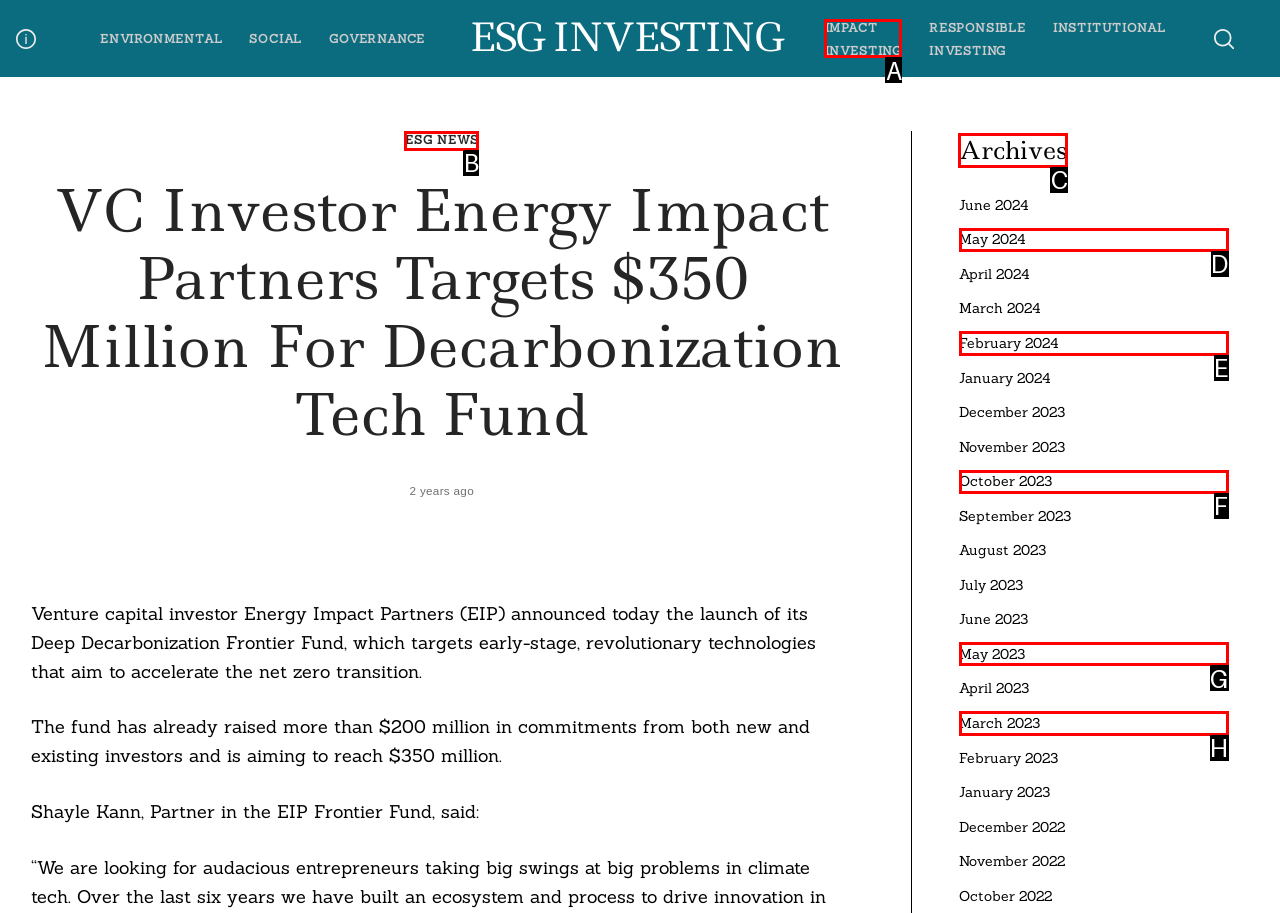Determine which option should be clicked to carry out this task: View archives
State the letter of the correct choice from the provided options.

C